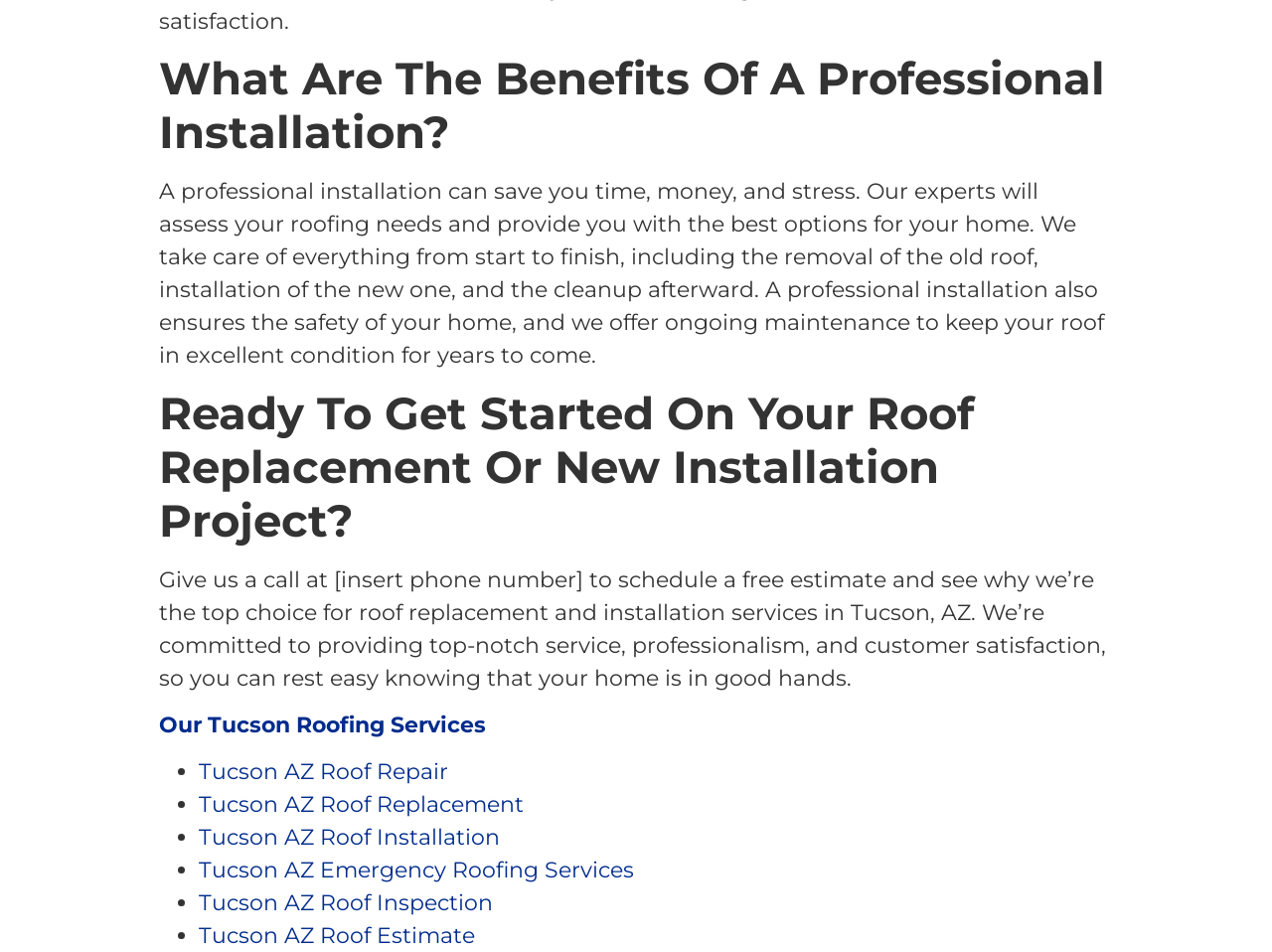What is the phone number to schedule a free estimate?
Using the image, elaborate on the answer with as much detail as possible.

The webpage mentions that you can give them a call to schedule a free estimate, but it does not provide the actual phone number. It says 'insert phone number' instead.